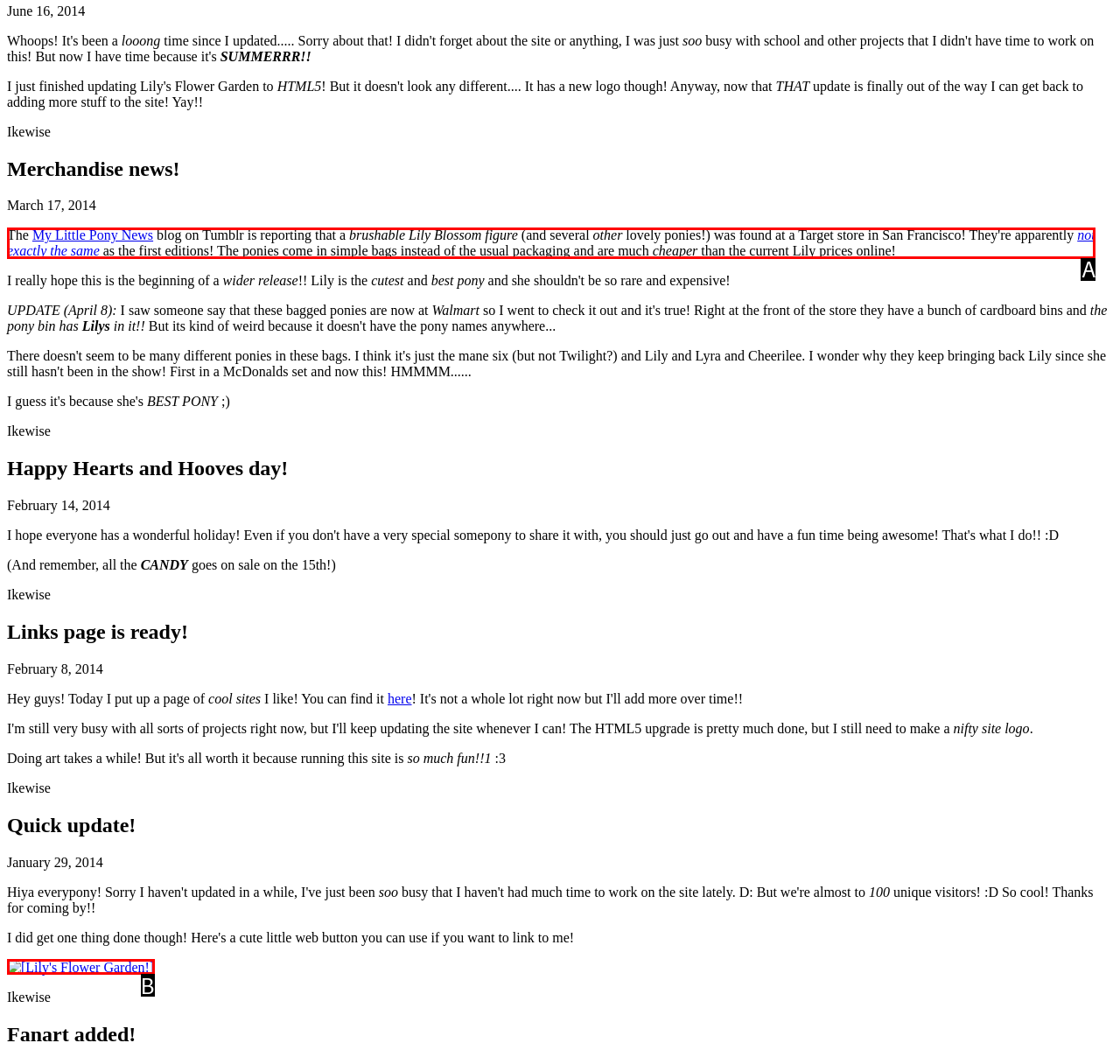Which UI element corresponds to this description: not exactly the same
Reply with the letter of the correct option.

A